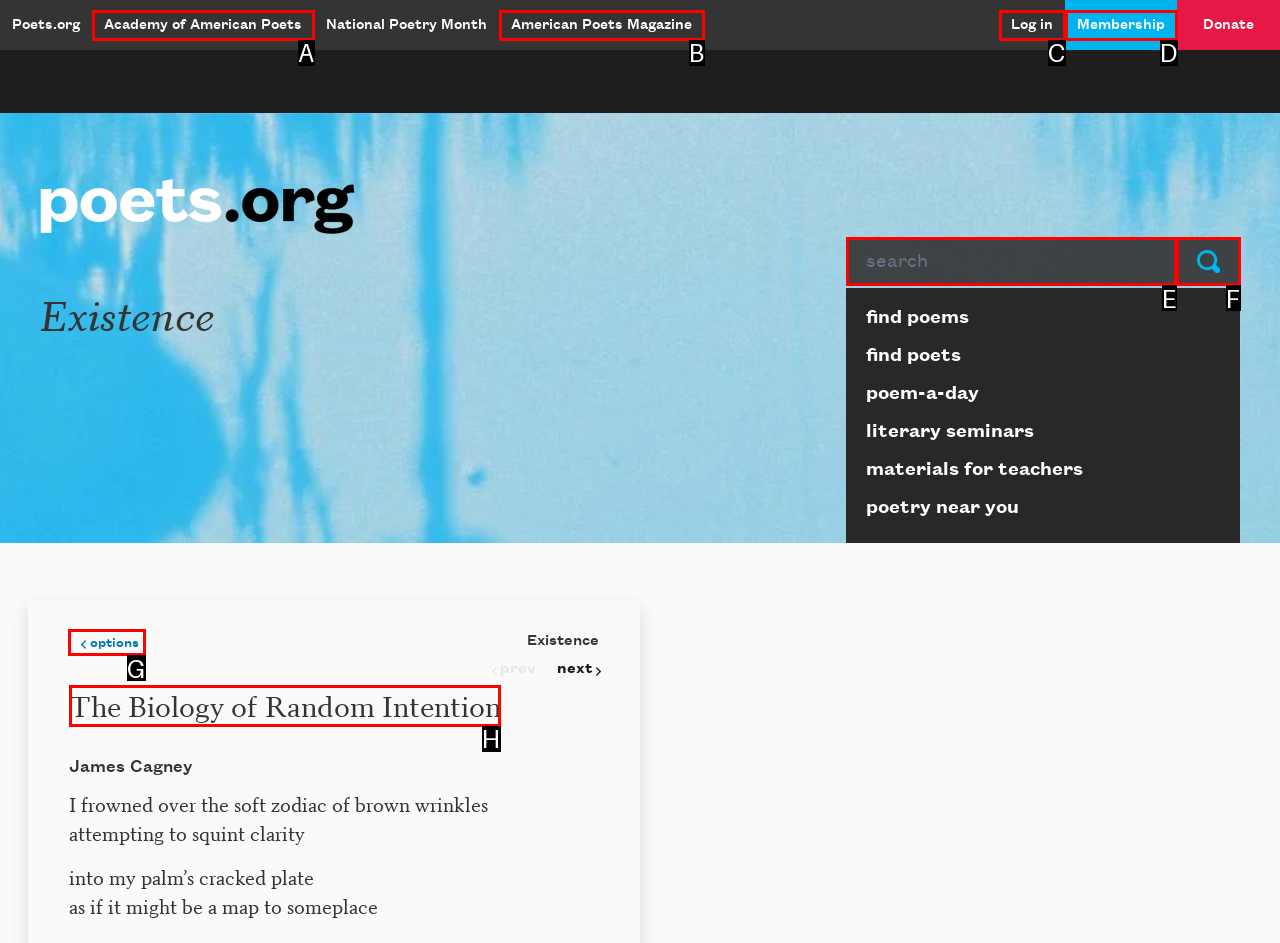Indicate the HTML element that should be clicked to perform the task: Read the poem 'The Biology of Random Intention' Reply with the letter corresponding to the chosen option.

H